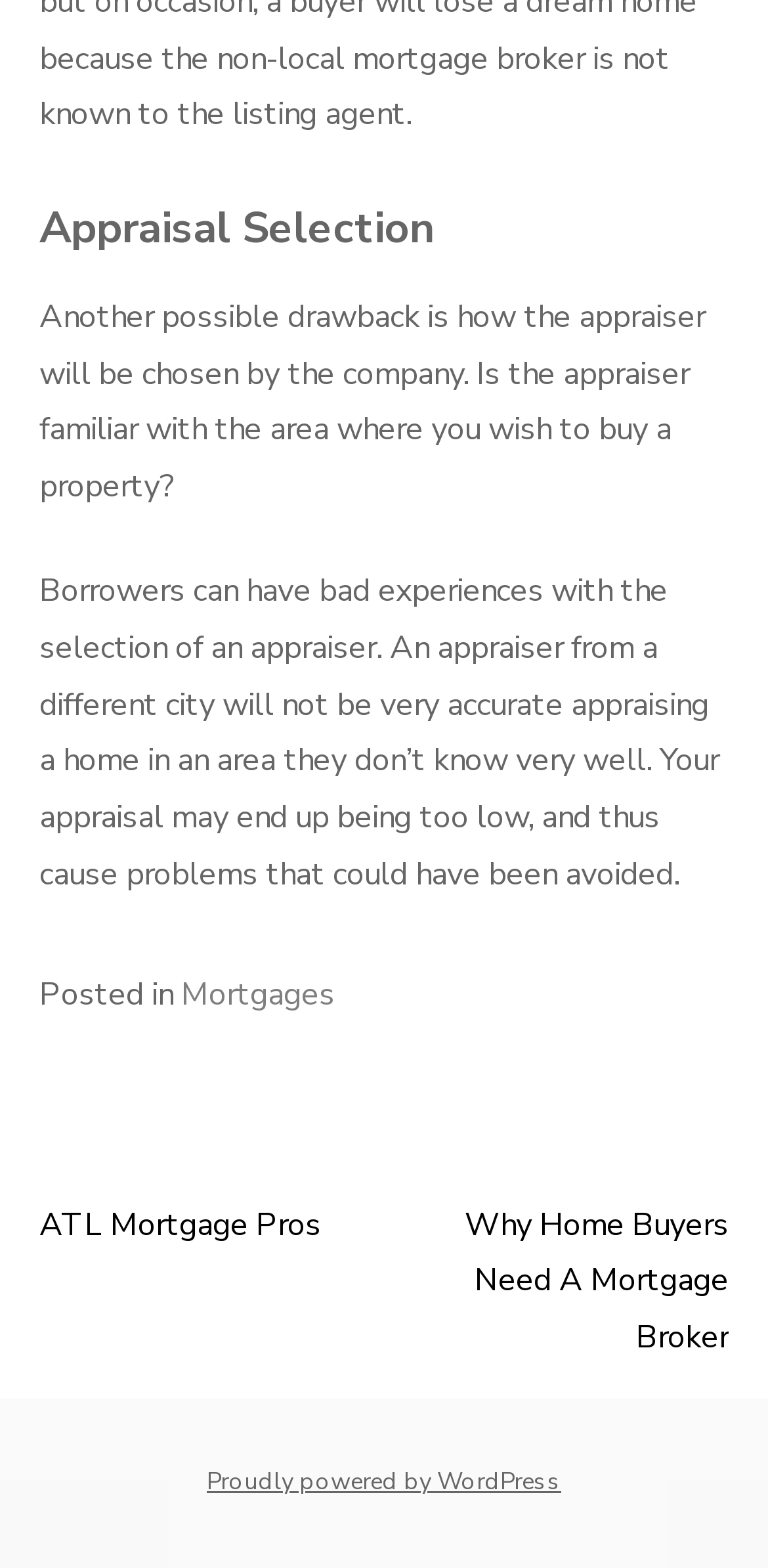What is the potential drawback of the appraiser selection process?
Using the image as a reference, deliver a detailed and thorough answer to the question.

According to the article, one potential drawback of the appraiser selection process is that the appraiser may not be familiar with the area, leading to an inaccurate appraisal, which can cause problems for the borrower.